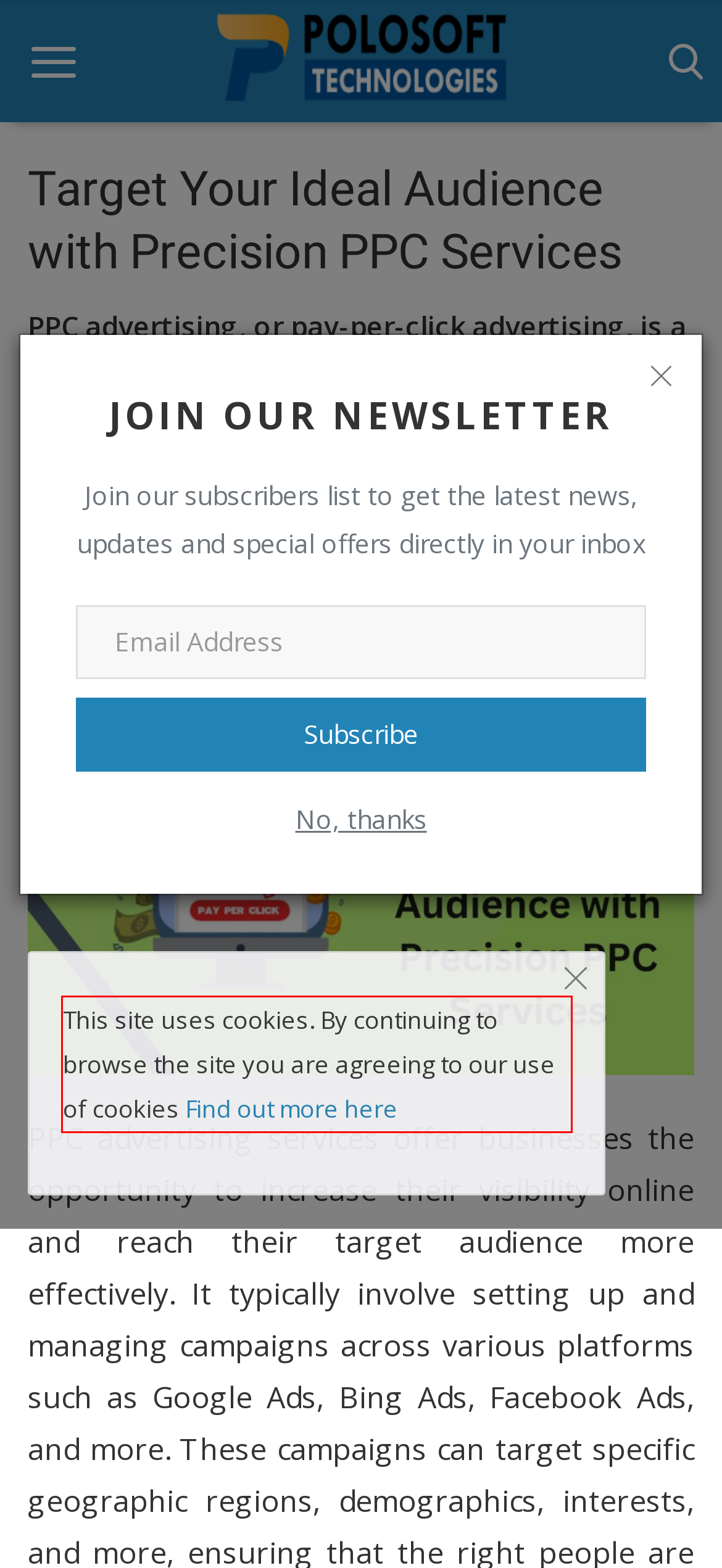Please use OCR to extract the text content from the red bounding box in the provided webpage screenshot.

This site uses cookies. By continuing to browse the site you are agreeing to our use of cookies Find out more here